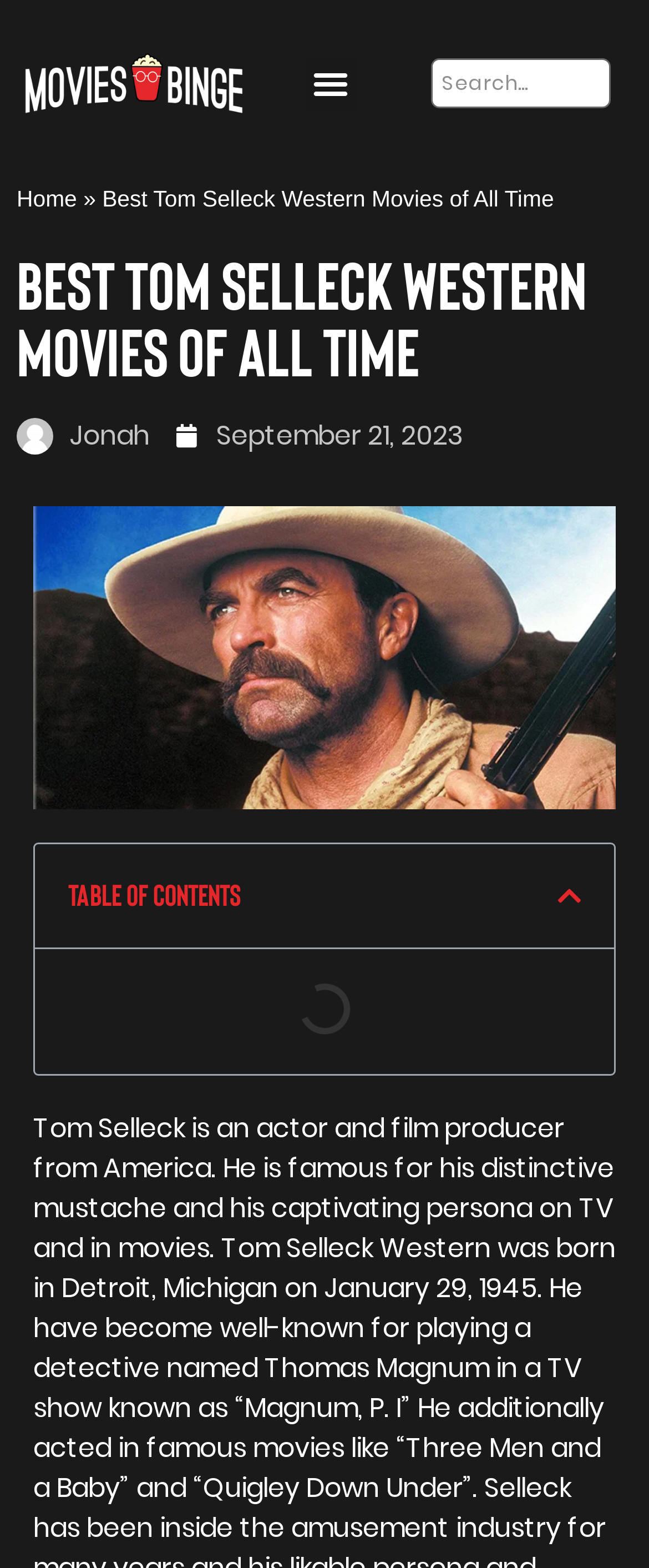Describe all the key features and sections of the webpage thoroughly.

The webpage is about Tom Selleck Western Movies, with a title "Best Tom Selleck Western Movies of All Time - Movies Binge" at the top. On the top-left corner, there is a link and a button labeled "Menu Toggle" next to it. To the right of the button, there is a search box with a placeholder text "Search...". 

Below the title, there is a navigation menu with a "Home" link, followed by a "»" symbol, and then the title "Best Tom Selleck Western Movies of All Time" again. This title is also a heading that spans almost the entire width of the page.

Underneath the title, there is a link "Jonah Jonah" with a small image of "Jonah" to its left. Next to this link, there is a date "September 21, 2023". 

A large image of "Tom Selleck Western Movies" takes up most of the page's width, positioned below the previous elements. 

Further down, there is a heading "Table of Contents" with a "Close table of contents" button to its right.